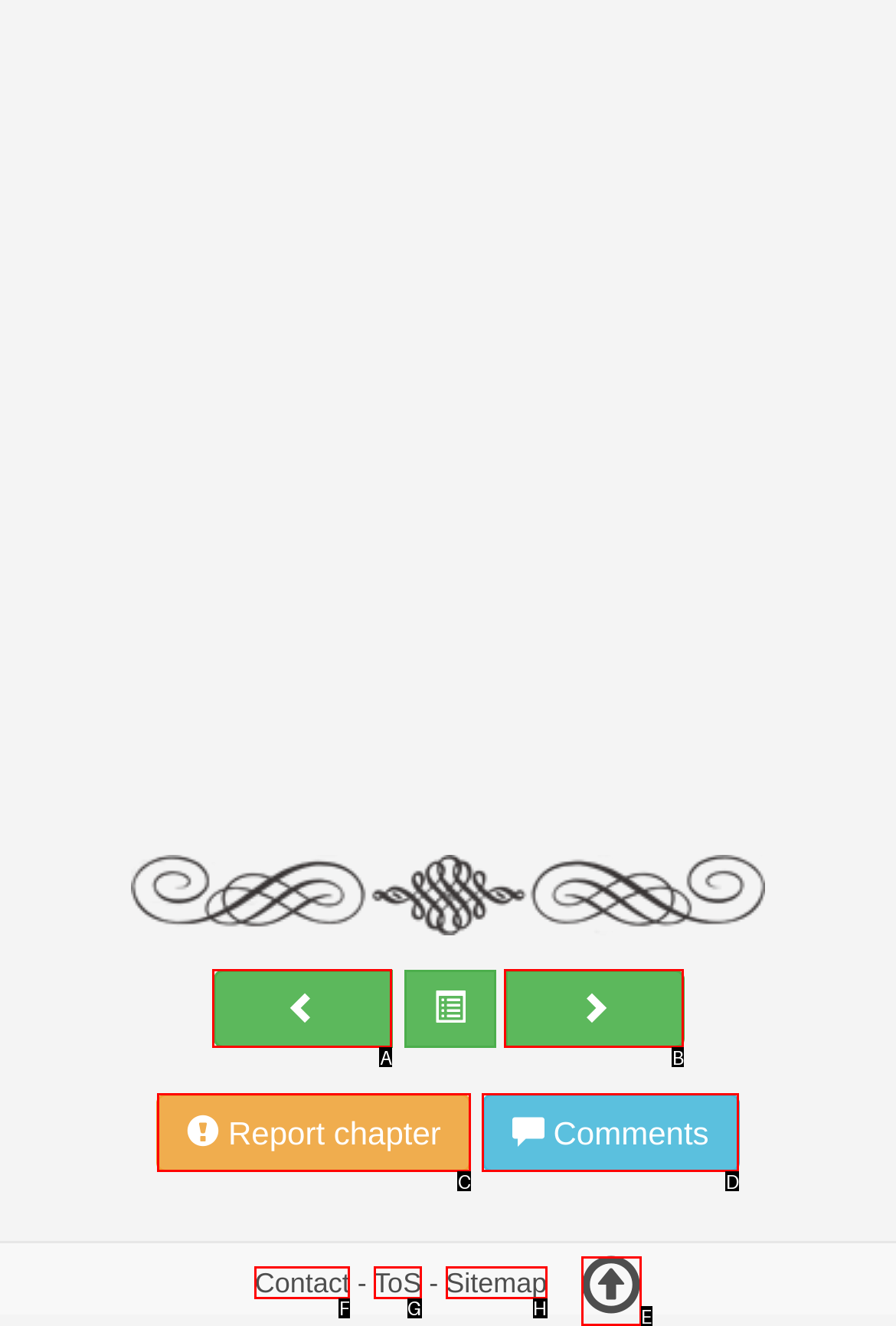Match the description: Sitemap to the correct HTML element. Provide the letter of your choice from the given options.

H